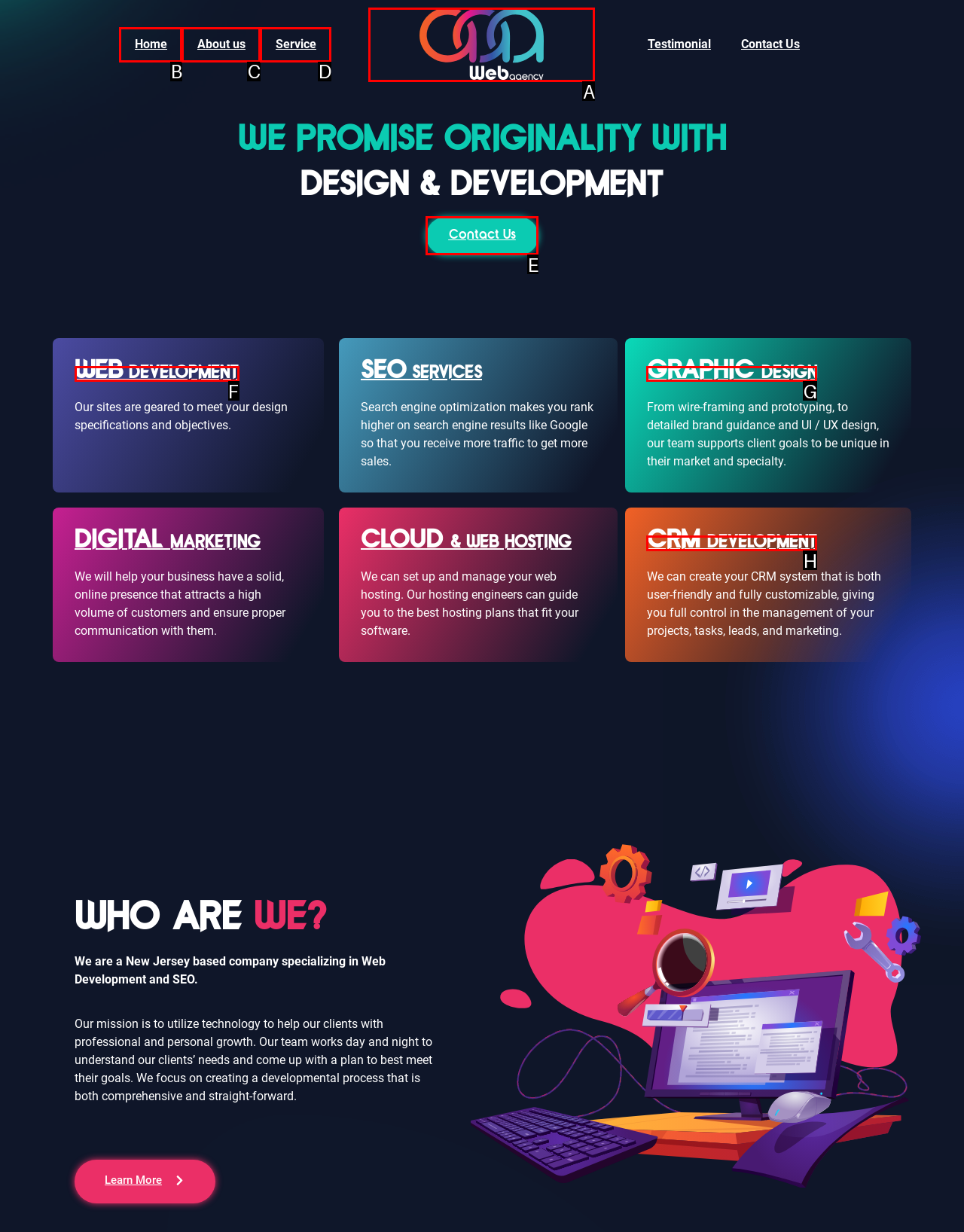Match the HTML element to the given description: Contact Us
Indicate the option by its letter.

E